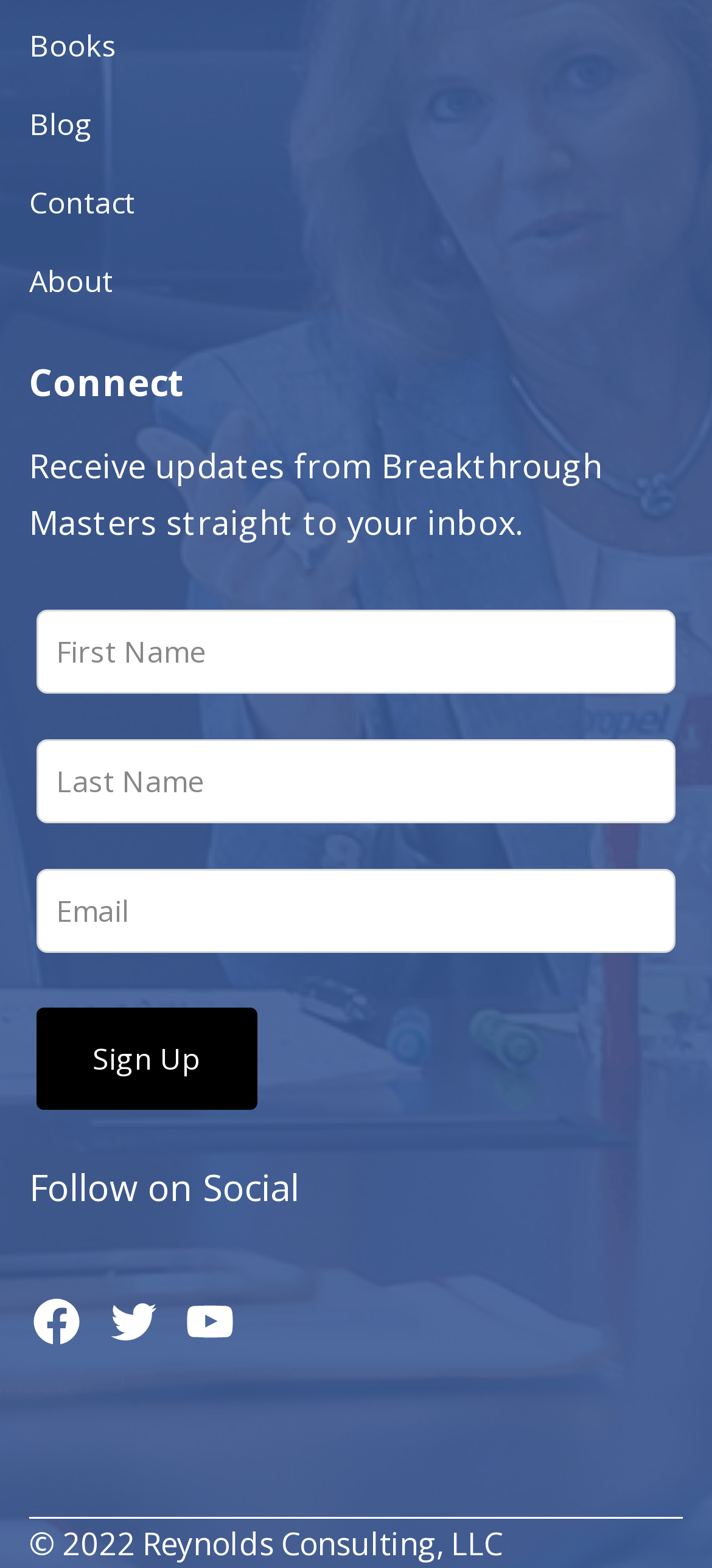Indicate the bounding box coordinates of the element that must be clicked to execute the instruction: "Click on Books". The coordinates should be given as four float numbers between 0 and 1, i.e., [left, top, right, bottom].

[0.041, 0.013, 0.164, 0.045]